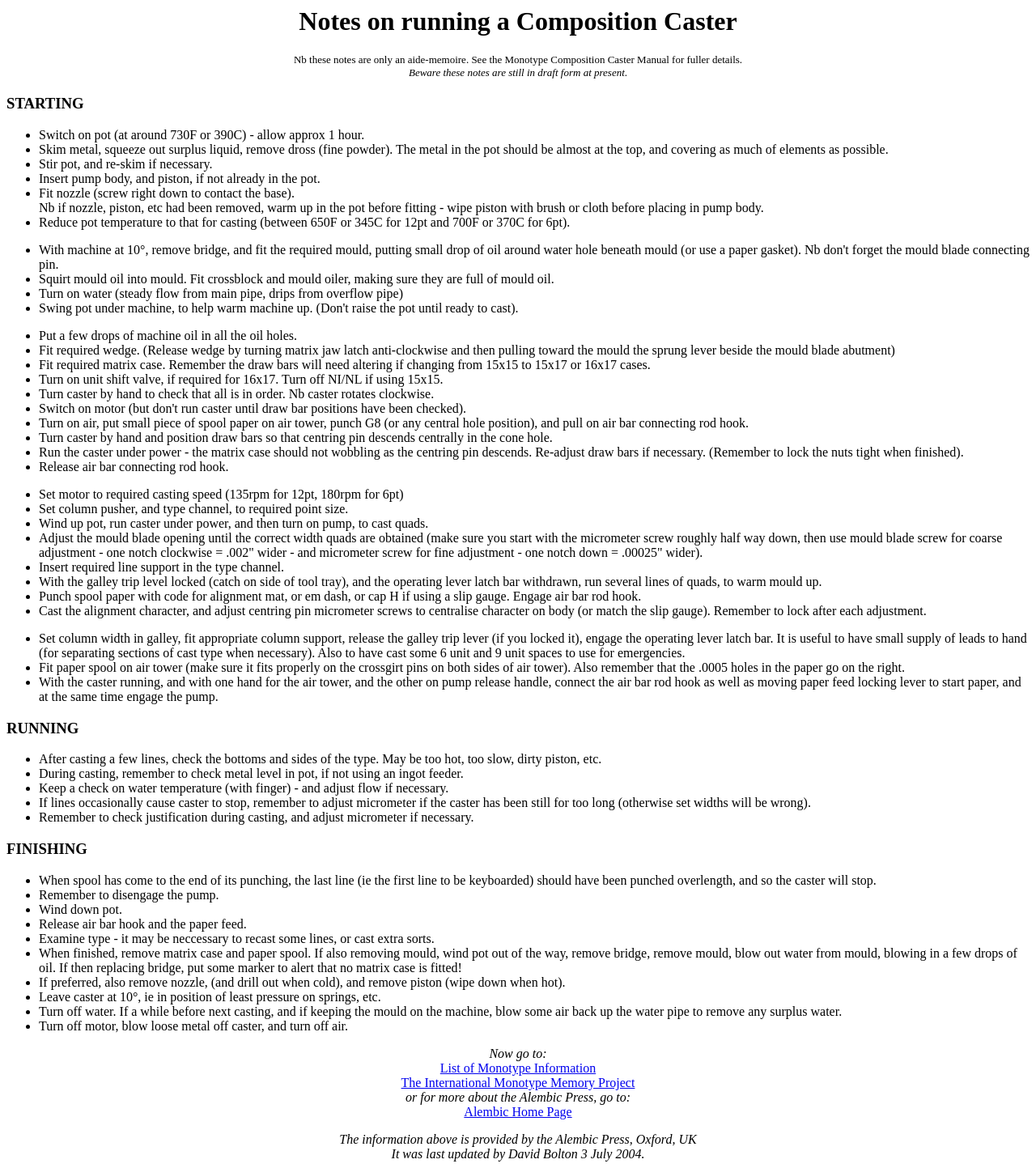Elaborate on the information and visuals displayed on the webpage.

The webpage is about operating a Composition Caster, a machine used in typesetting. The page is divided into three main sections: "STARTING", "RUNNING", and "FINISHING", each with a series of steps to follow.

At the top of the page, there is a heading "Notes on running a Composition Caster" followed by a brief note stating that these notes are only an aide-memoire and that the user should refer to the Monotype Composition Caster Manual for fuller details.

The "STARTING" section has 24 steps, each marked with a bullet point. These steps cover the preparation of the machine, including switching on the pot, skimming metal, stirring the pot, and fitting various parts such as the pump body, piston, and nozzle. The steps also cover the adjustment of temperatures, fitting of mould oil, and turning on the water supply.

The "RUNNING" section has 9 steps, which provide guidance on monitoring the machine's performance, checking the quality of the cast type, and making adjustments as necessary. This includes checking the metal level in the pot, water temperature, and justification during casting.

The "FINISHING" section has 2 steps, which describe the process of completing a casting job, including stopping the machine when the spool has come to the end of its punching.

Throughout the page, there are no images, but the text is organized in a clear and concise manner, with headings and bullet points making it easy to follow the instructions.